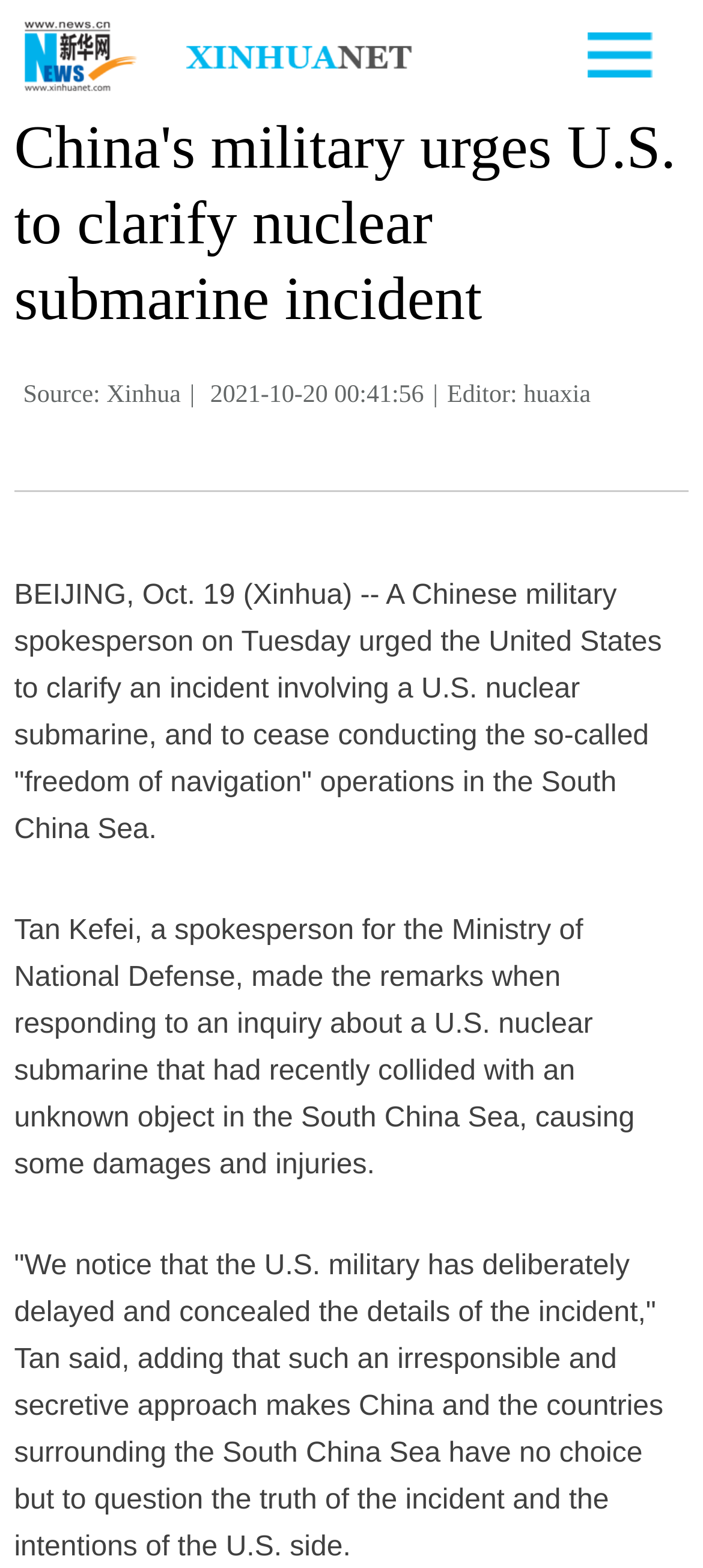Provide a single word or phrase answer to the question: 
What is the source of the article?

Xinhua